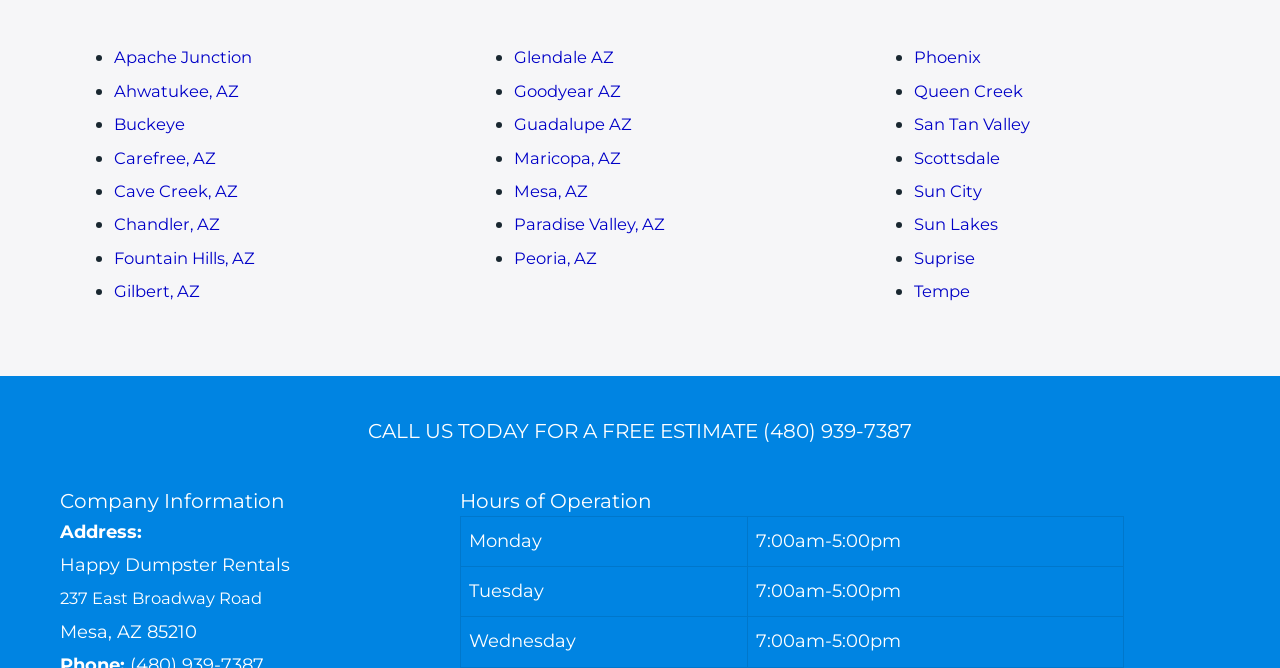Pinpoint the bounding box coordinates of the clickable element to carry out the following instruction: "Get a free estimate."

[0.047, 0.573, 0.953, 0.618]